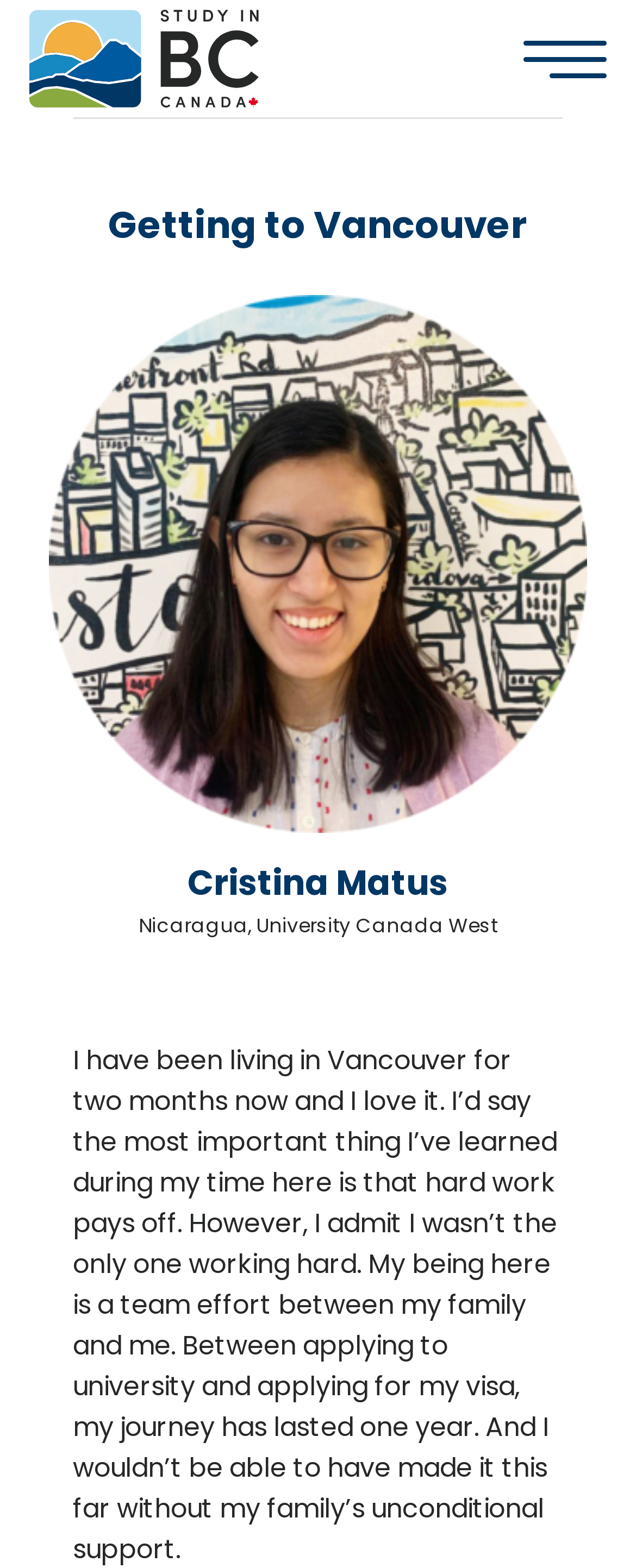Consider the image and give a detailed and elaborate answer to the question: 
What is the location the author is currently living in?

The author mentions that 'I have been living in Vancouver for two months now' which indicates that the author is currently living in Vancouver.